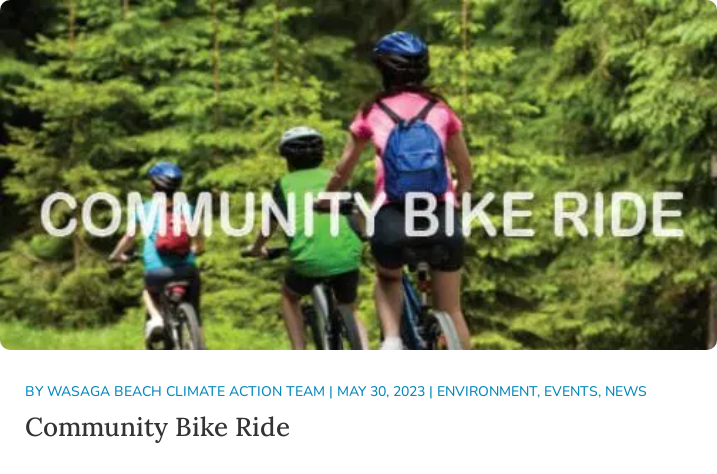What is the main theme of the event?
Based on the image, give a concise answer in the form of a single word or short phrase.

Climate Action